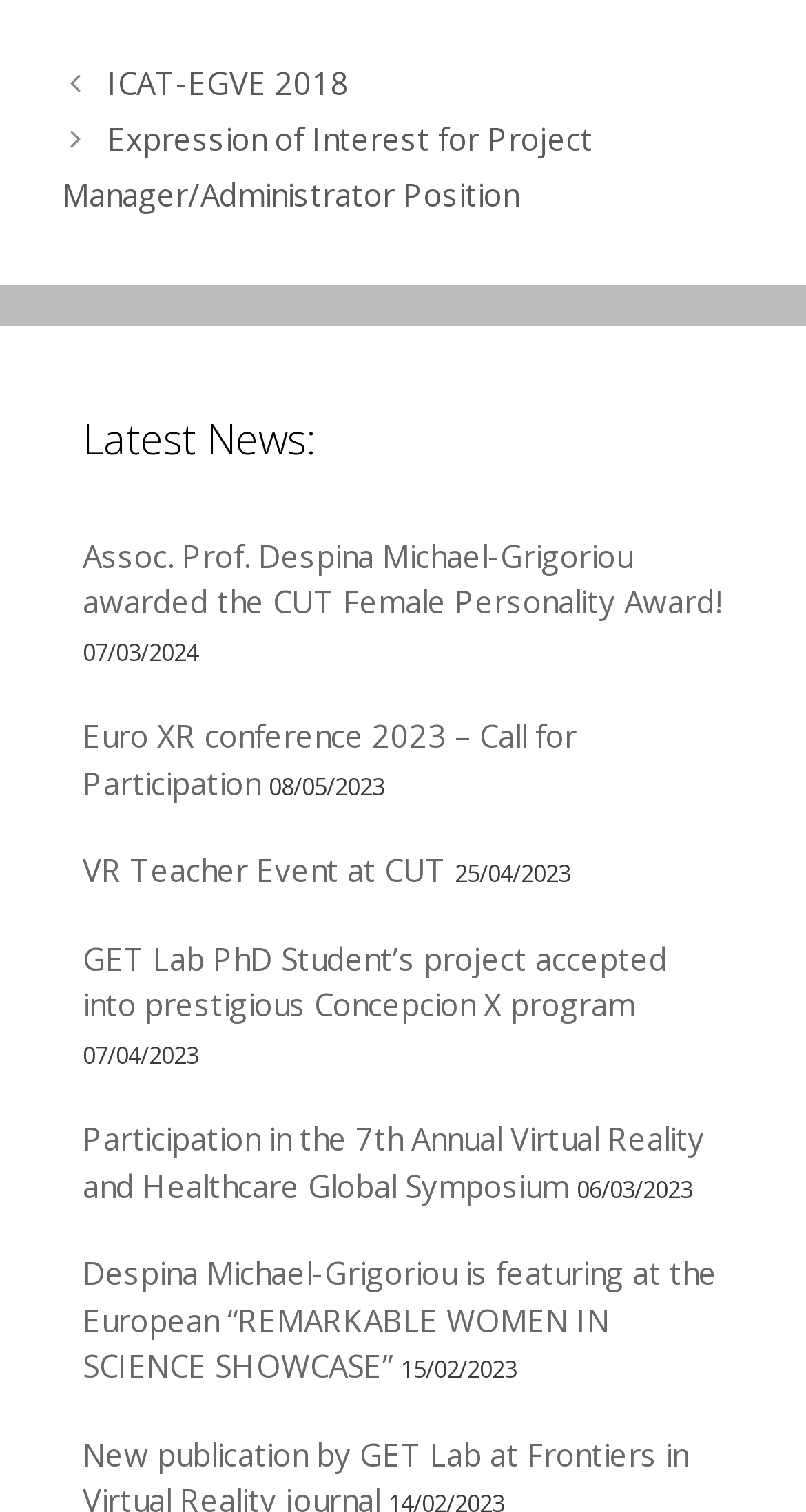Find the bounding box coordinates of the area that needs to be clicked in order to achieve the following instruction: "select page 3". The coordinates should be specified as four float numbers between 0 and 1, i.e., [left, top, right, bottom].

None